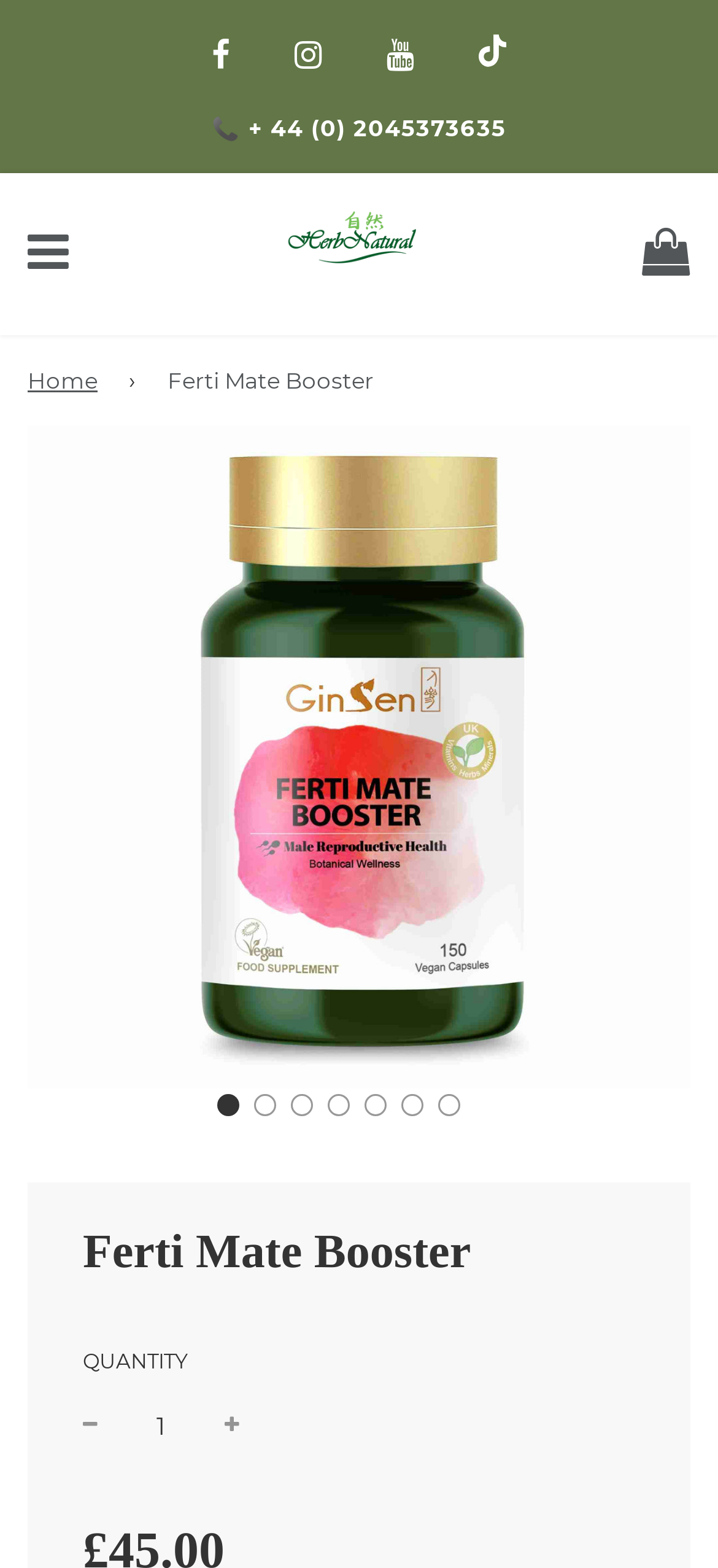What is the default quantity?
Using the image as a reference, give a one-word or short phrase answer.

1